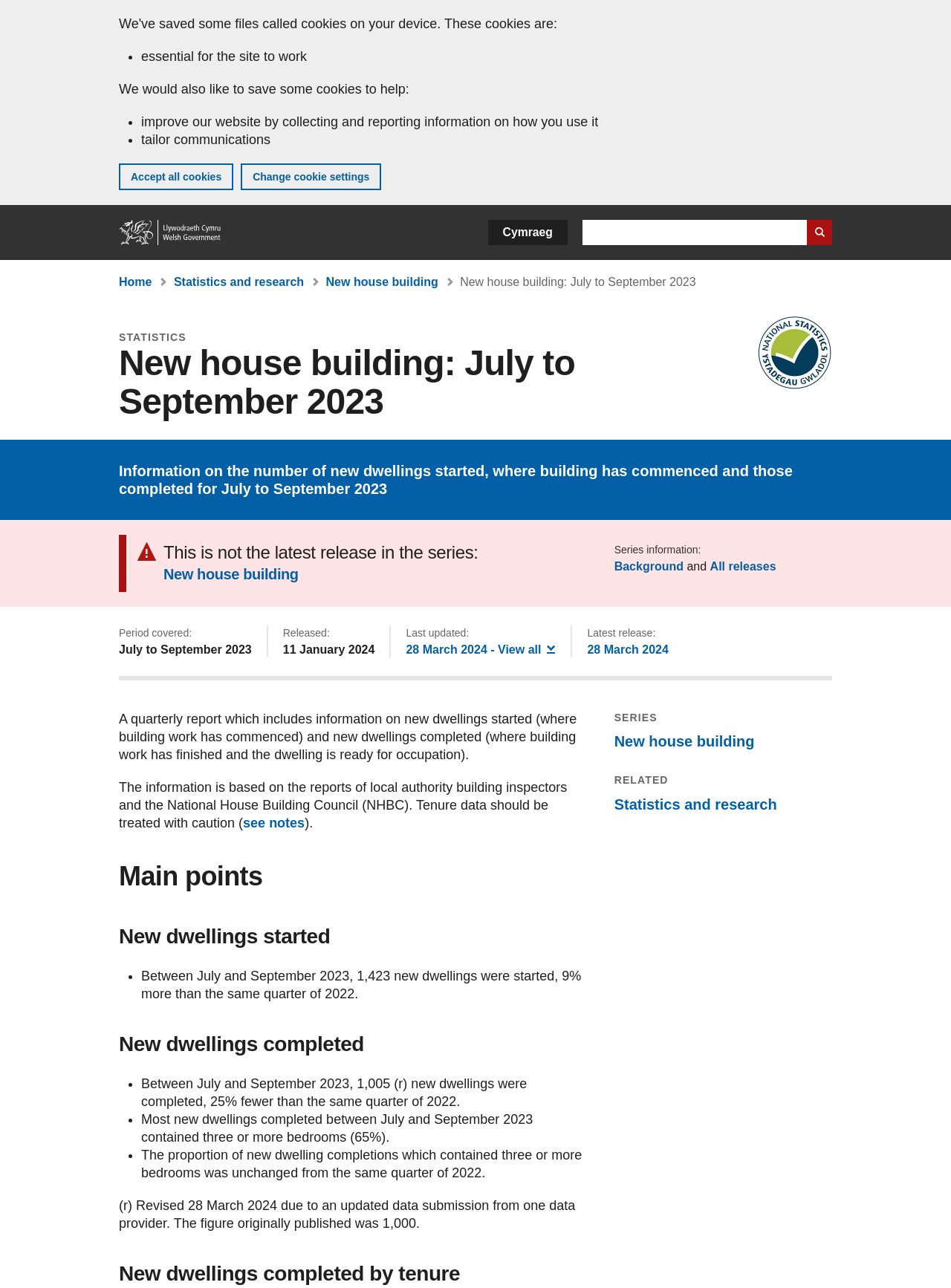Please give a one-word or short phrase response to the following question: 
How many new dwellings were started between July and September 2023?

1,423